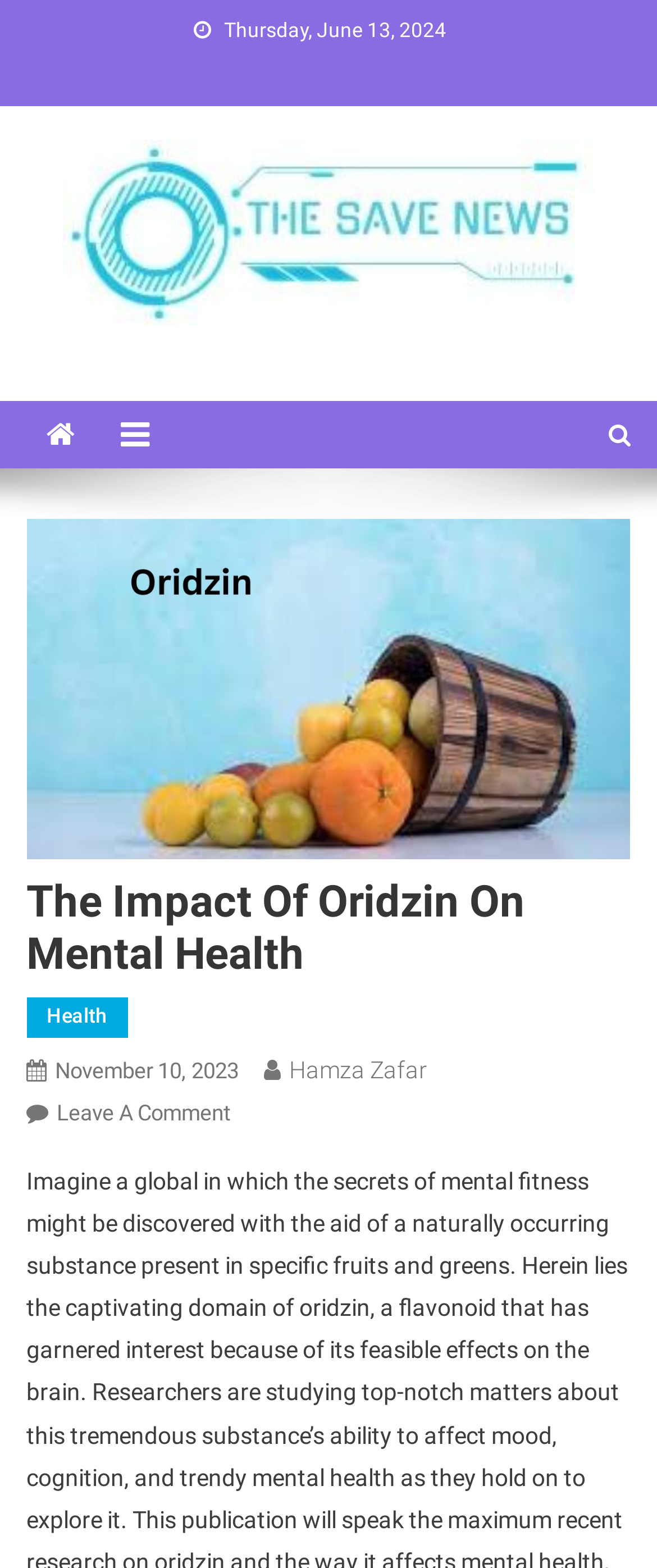Please find and report the primary heading text from the webpage.

The Impact Of Oridzin On Mental Health